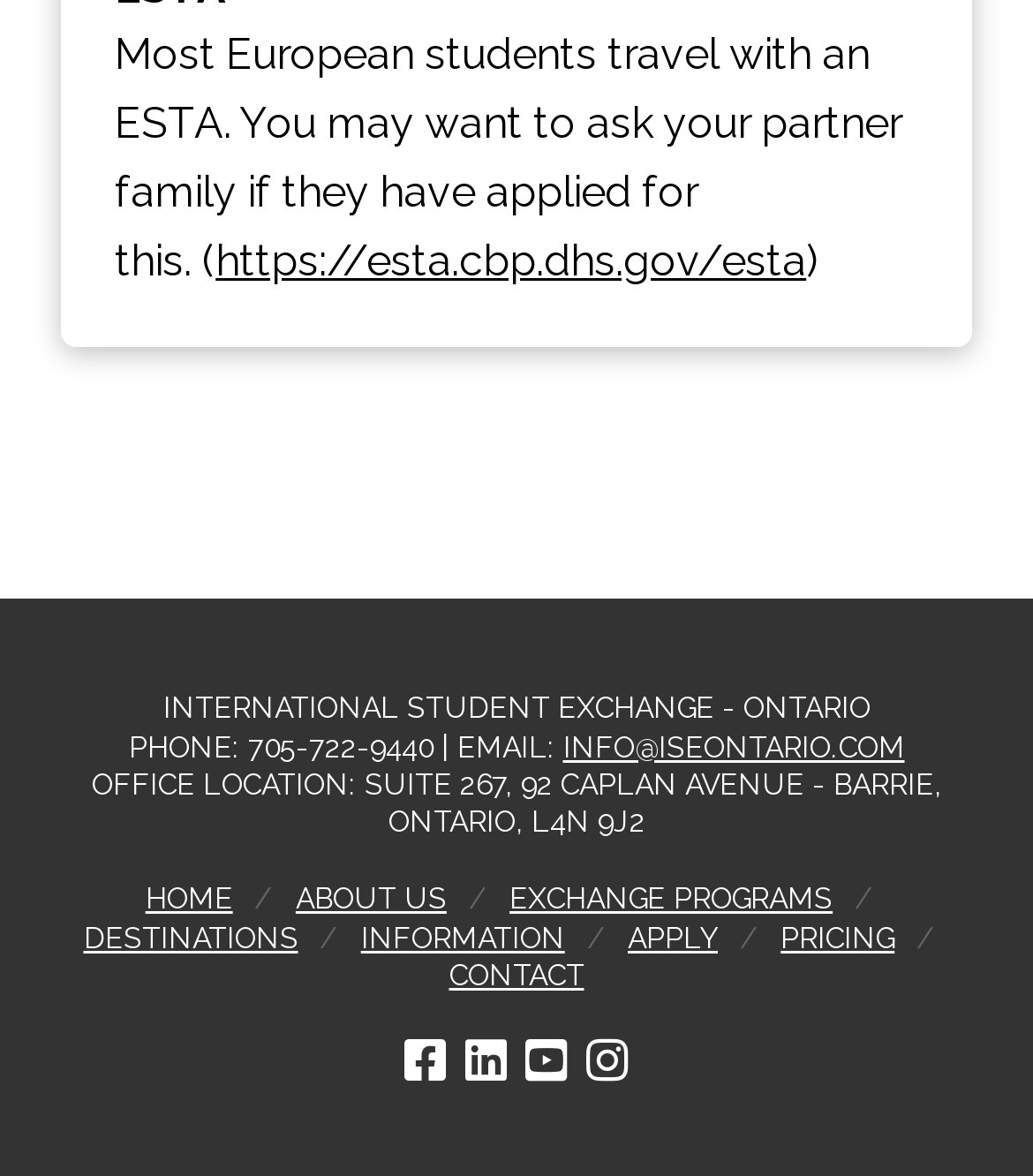Find and specify the bounding box coordinates that correspond to the clickable region for the instruction: "contact via email".

[0.545, 0.621, 0.876, 0.65]